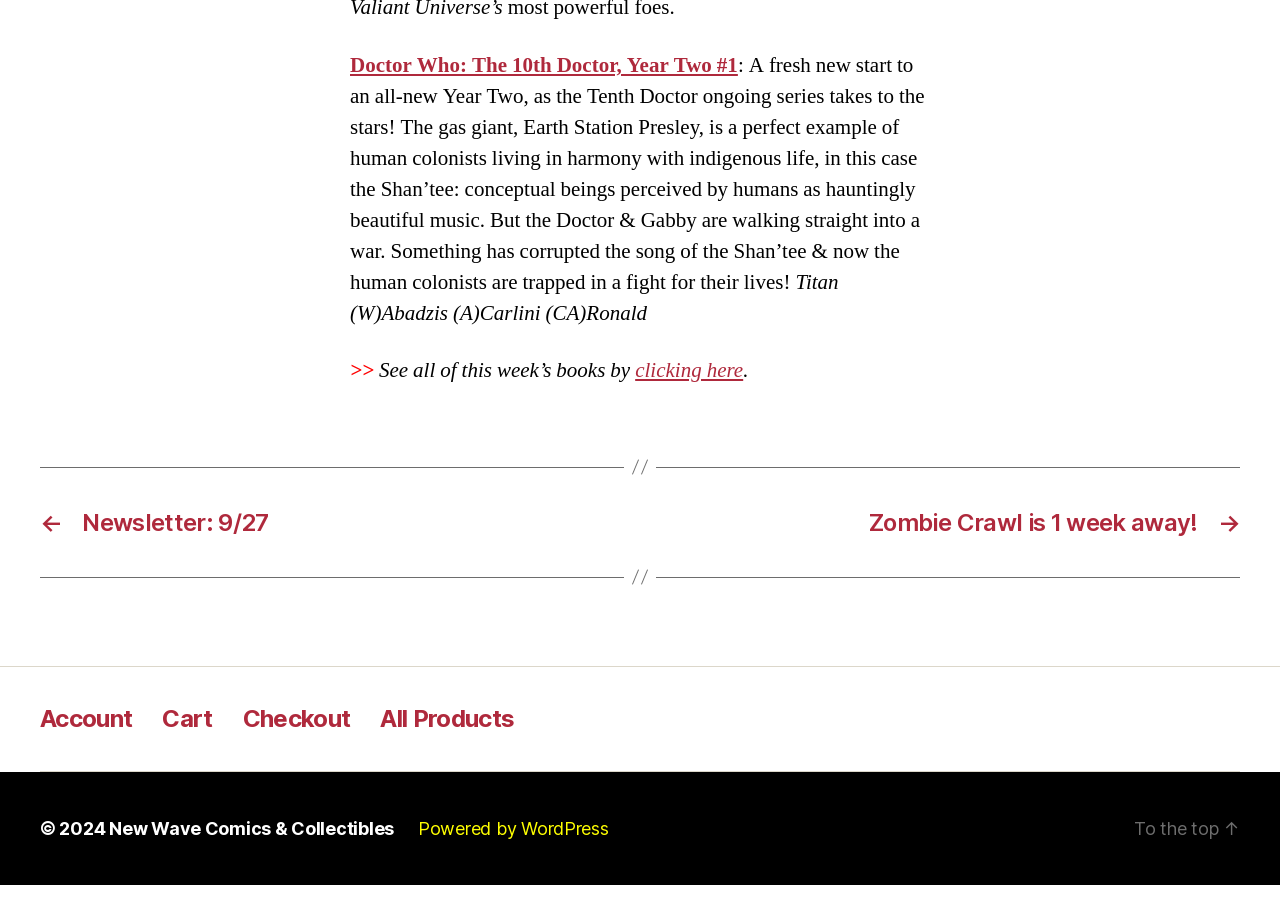Find the bounding box coordinates of the clickable area required to complete the following action: "go to home page".

None